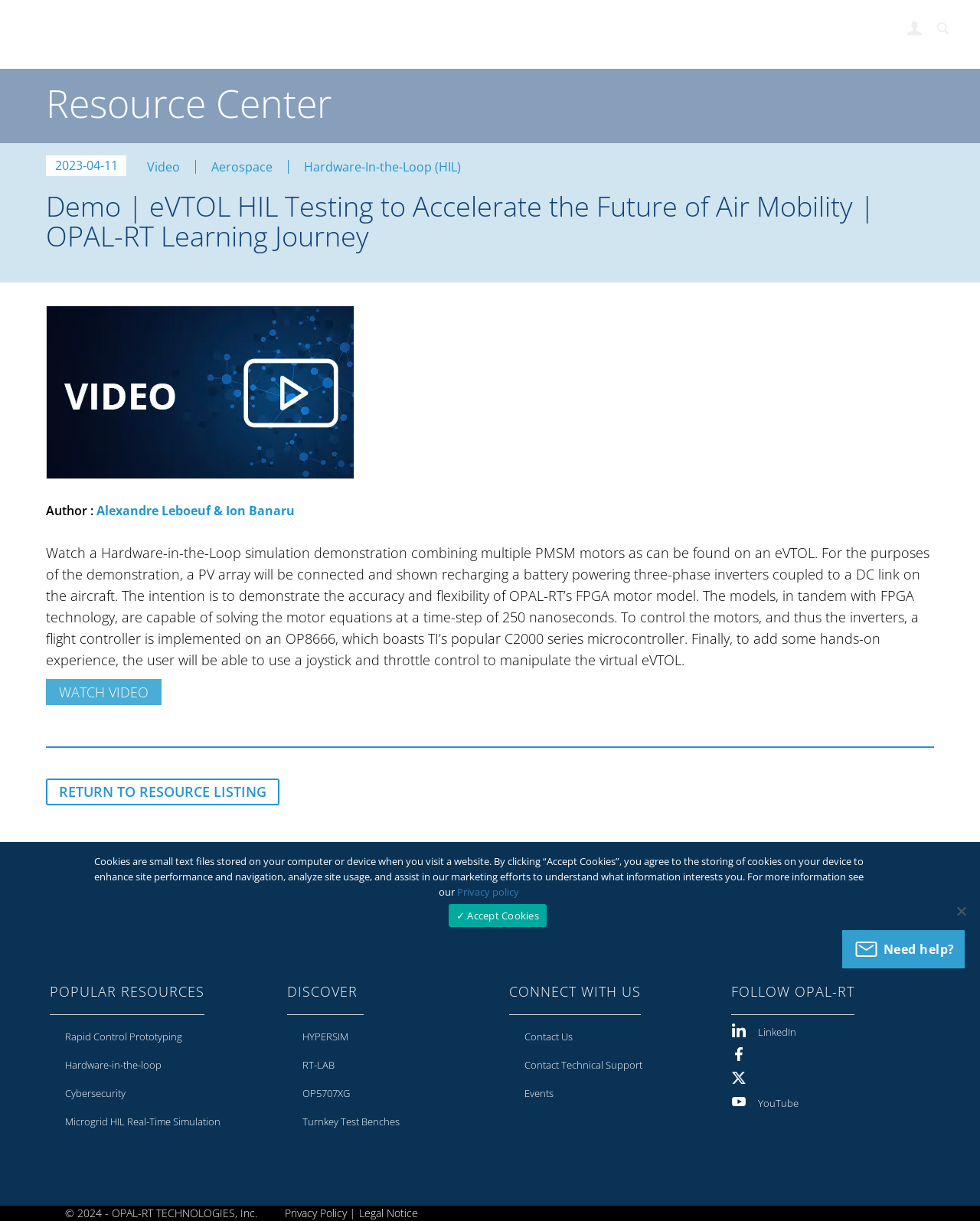What is the name of the software platform?
Provide an in-depth and detailed answer to the question.

The name of the software platform can be found by looking at the link elements below the 'PRODUCTS & SERVICES' static text element with ID 2192. The first link element is 'RT-LAB |Multi-Domain - Simulink-Based' with ID 3097.